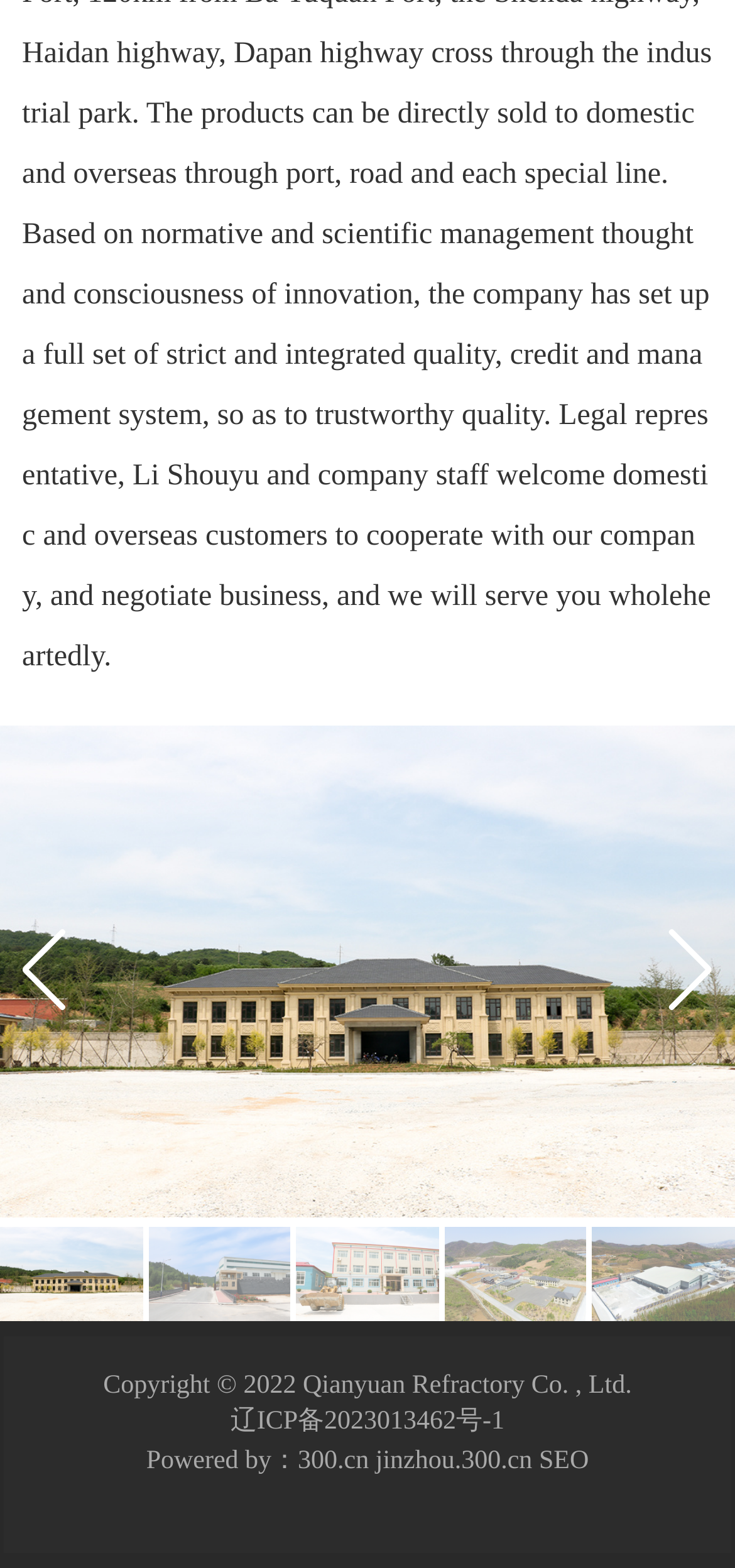Locate the bounding box coordinates of the UI element described by: "aria-label="Previous slide"". Provide the coordinates as four float numbers between 0 and 1, formatted as [left, top, right, bottom].

[0.026, 0.593, 0.095, 0.646]